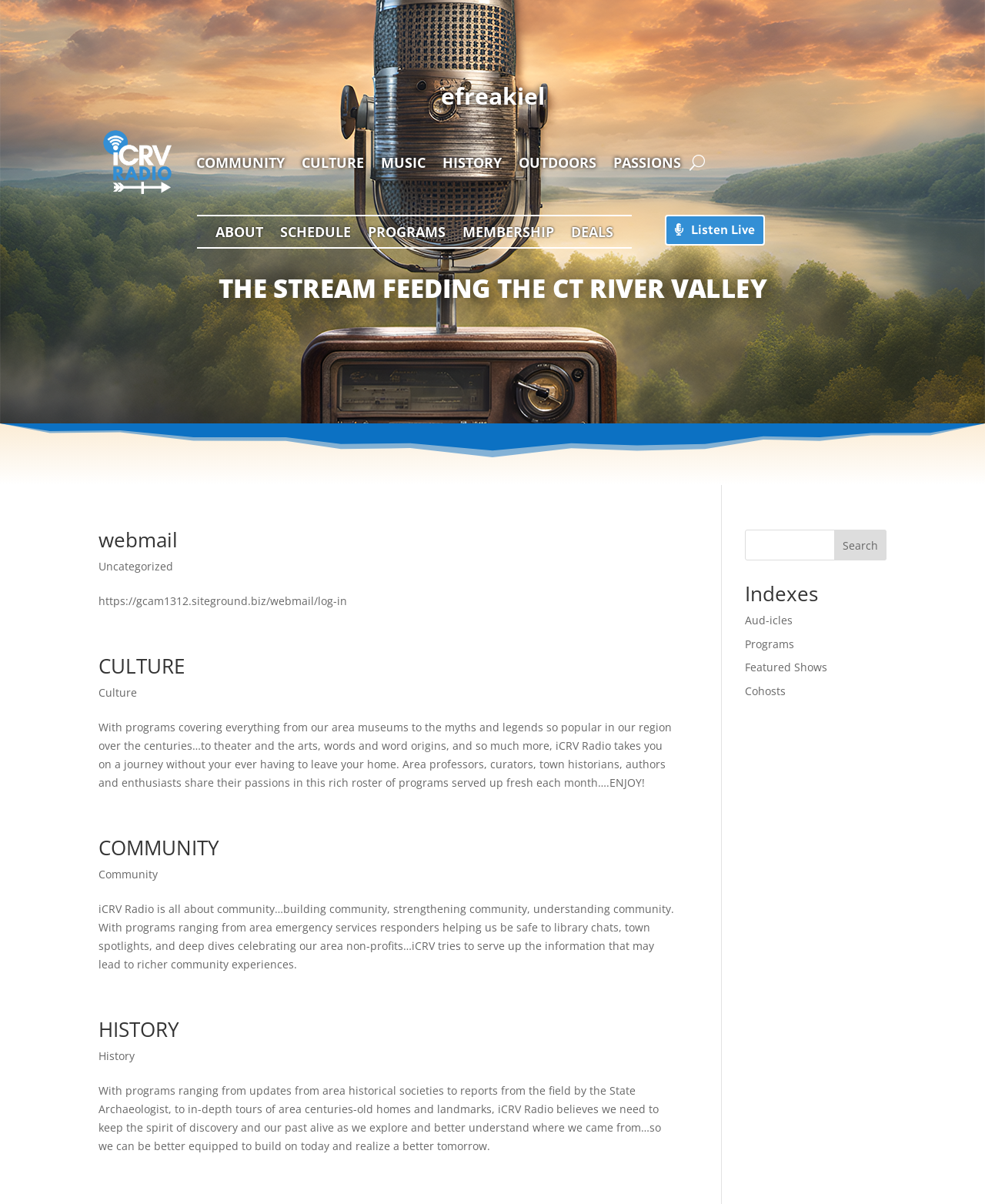Identify the bounding box of the HTML element described as: "Listen Live".

[0.675, 0.178, 0.776, 0.204]